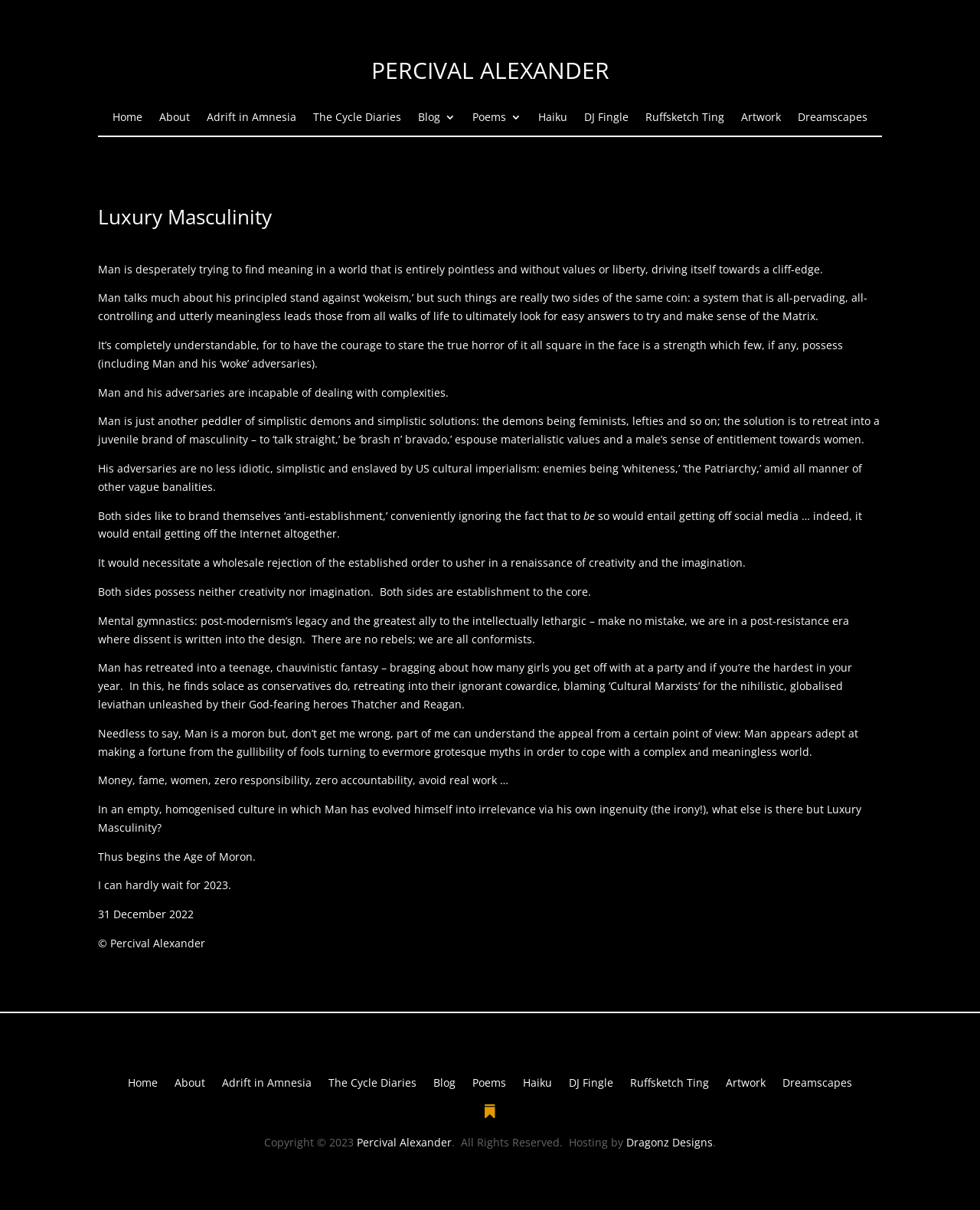Provide the bounding box coordinates, formatted as (top-left x, top-left y, bottom-right x, bottom-right y), with all values being floating point numbers between 0 and 1. Identify the bounding box of the UI element that matches the description: Ruffsketch Ting

[0.643, 0.891, 0.723, 0.905]